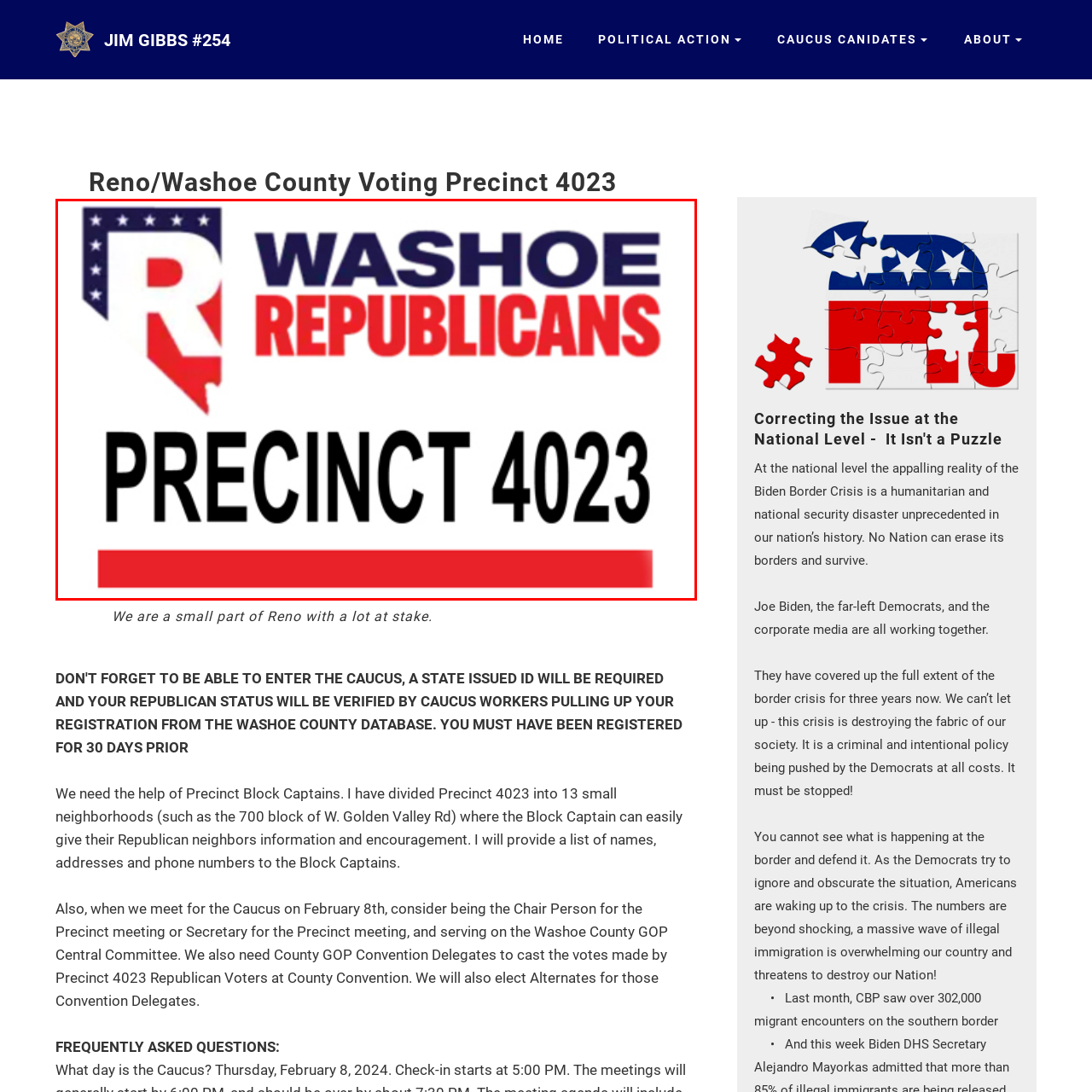What is the shape of the emblem?
Concentrate on the image within the red bounding box and respond to the question with a detailed explanation based on the visual information provided.

The shape of the emblem is Nevada because the caption states that the stylized 'R' is set against a blue background resembling the shape of Nevada.